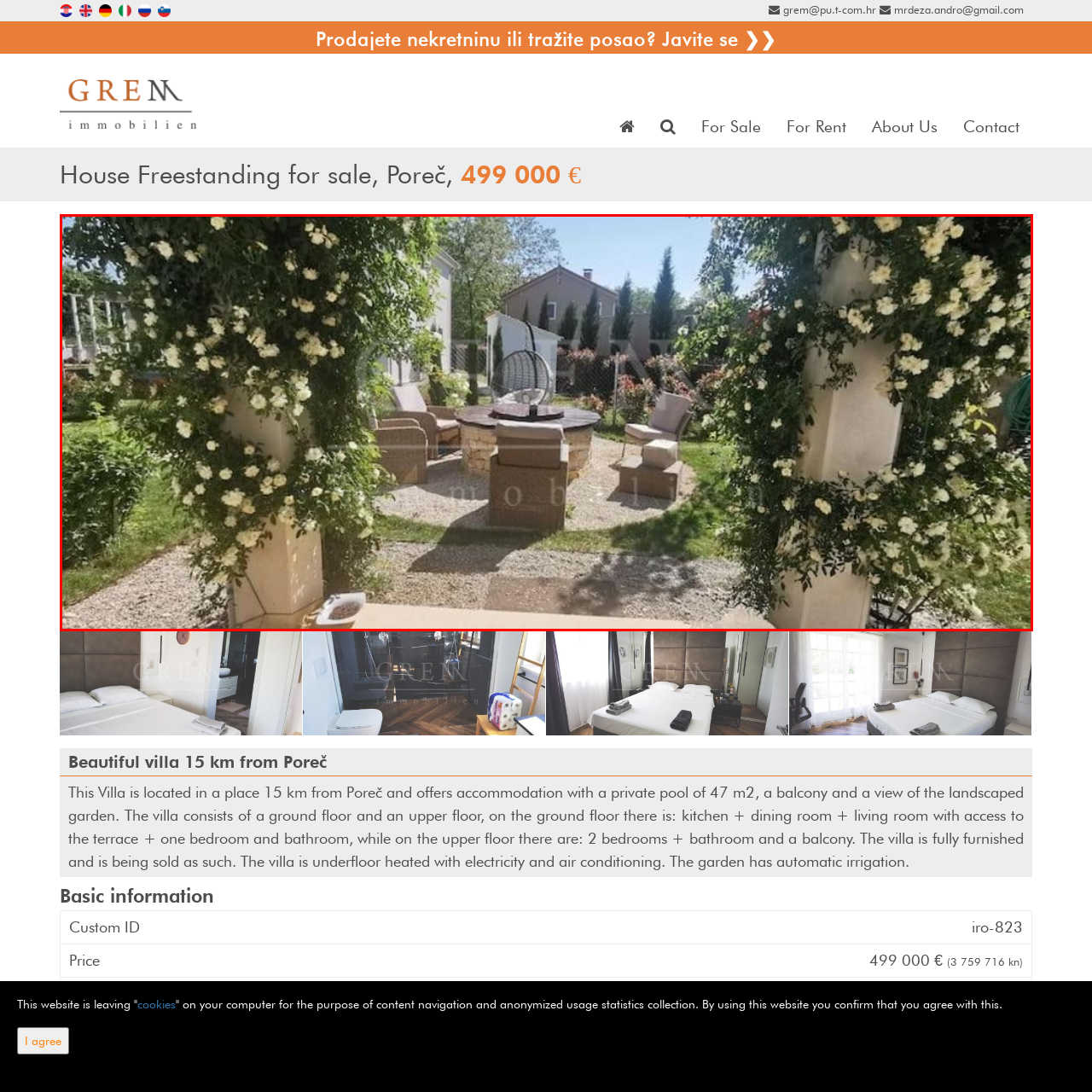What is the color of the armchairs?
Review the image encased within the red bounding box and supply a detailed answer according to the visual information available.

The caption specifically mentions that the armchairs are light-colored, which adds to the overall ambiance of the serene garden views and creates a sense of tranquility.